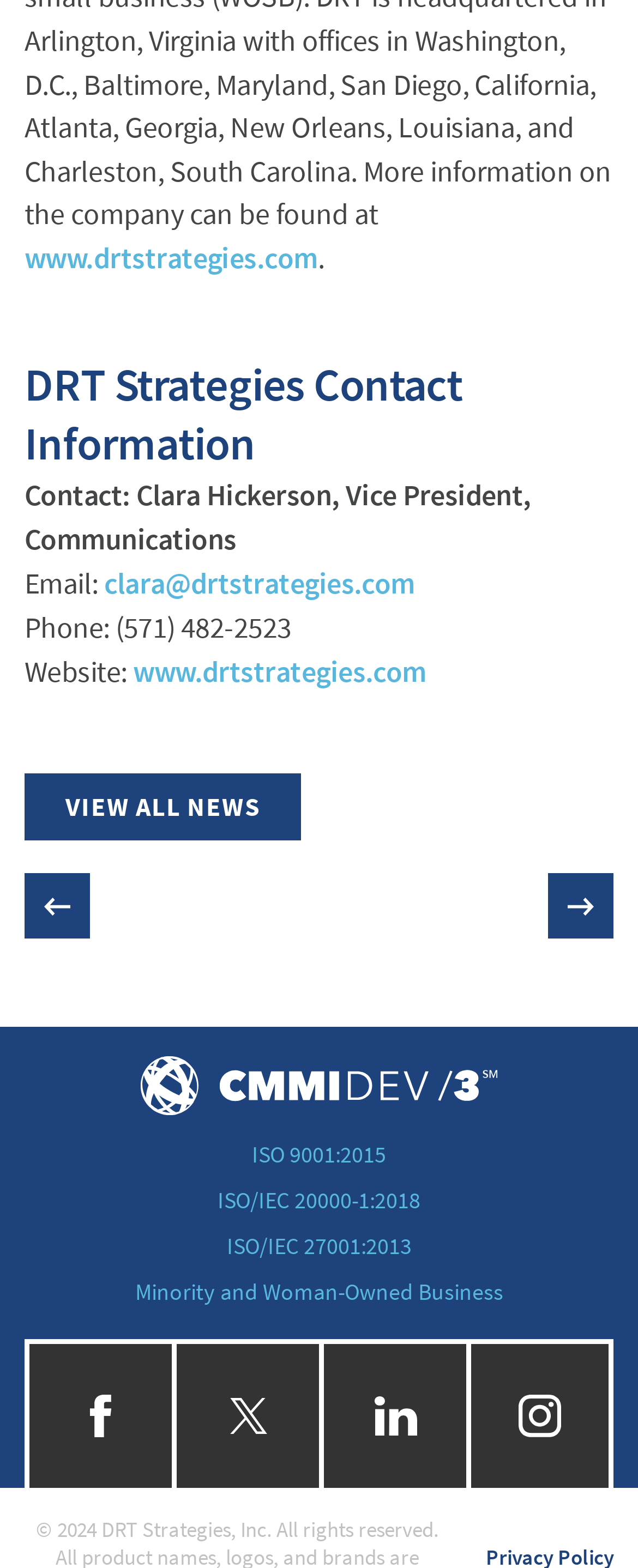Please identify the bounding box coordinates of the element's region that needs to be clicked to fulfill the following instruction: "contact Clara Hickerson via email". The bounding box coordinates should consist of four float numbers between 0 and 1, i.e., [left, top, right, bottom].

[0.163, 0.36, 0.65, 0.384]